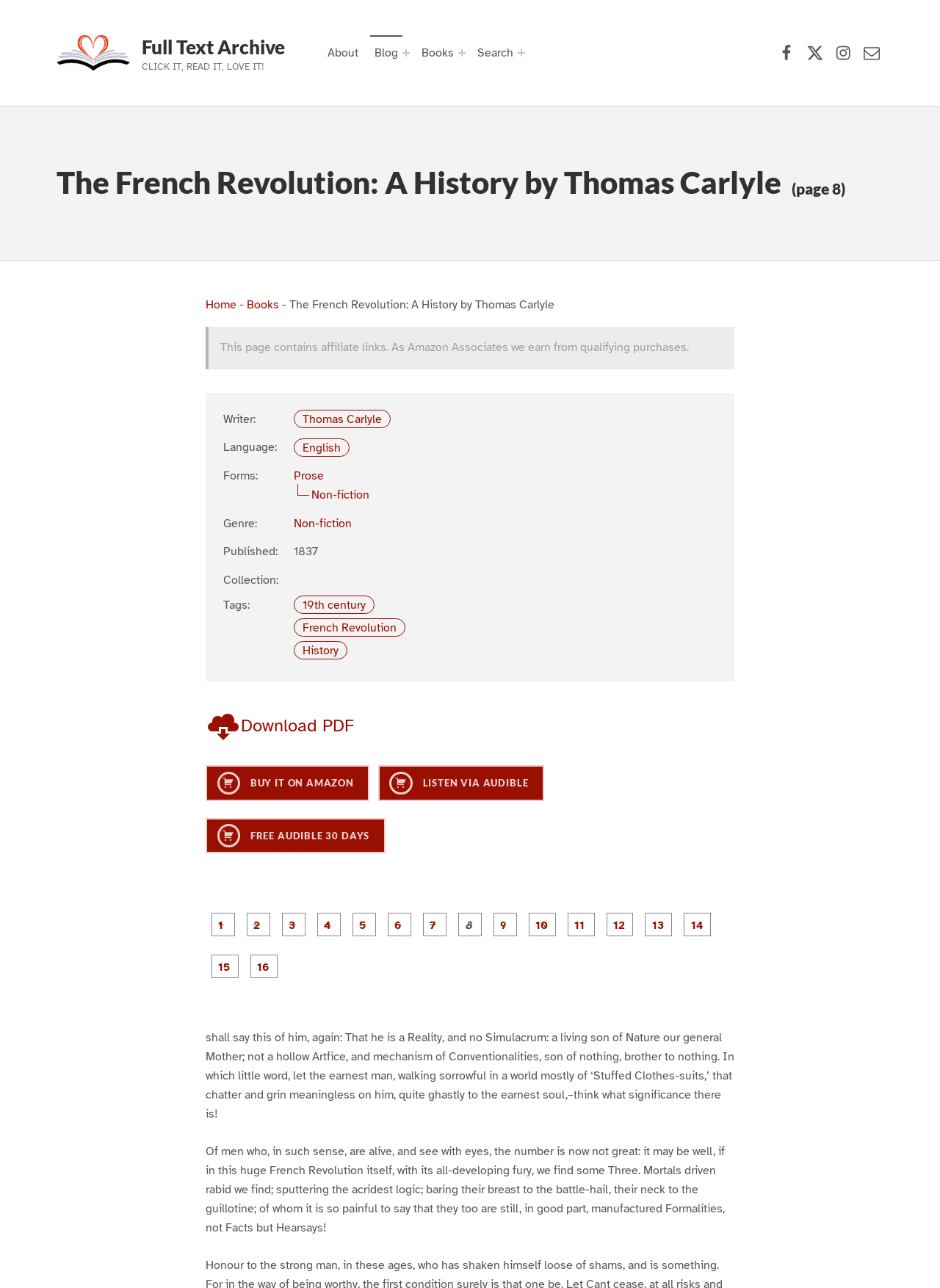Pinpoint the bounding box coordinates of the element to be clicked to execute the instruction: "Download the PDF".

[0.219, 0.554, 0.377, 0.572]